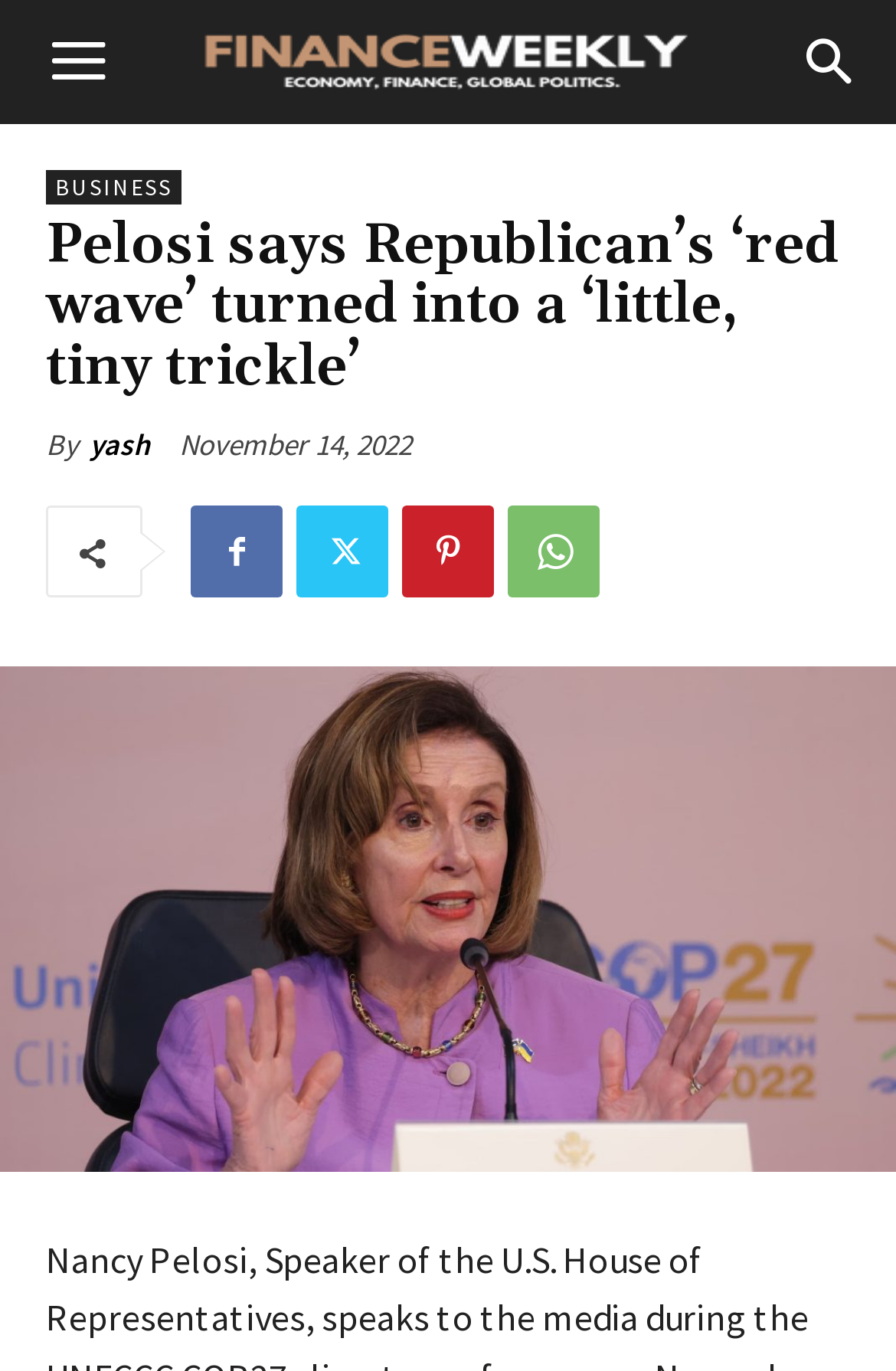What is the category of the article?
Please provide a comprehensive answer based on the contents of the image.

I determined the category of the article by looking at the link 'BUSINESS' which is located at the top of the webpage, indicating that the article belongs to the BUSINESS category.